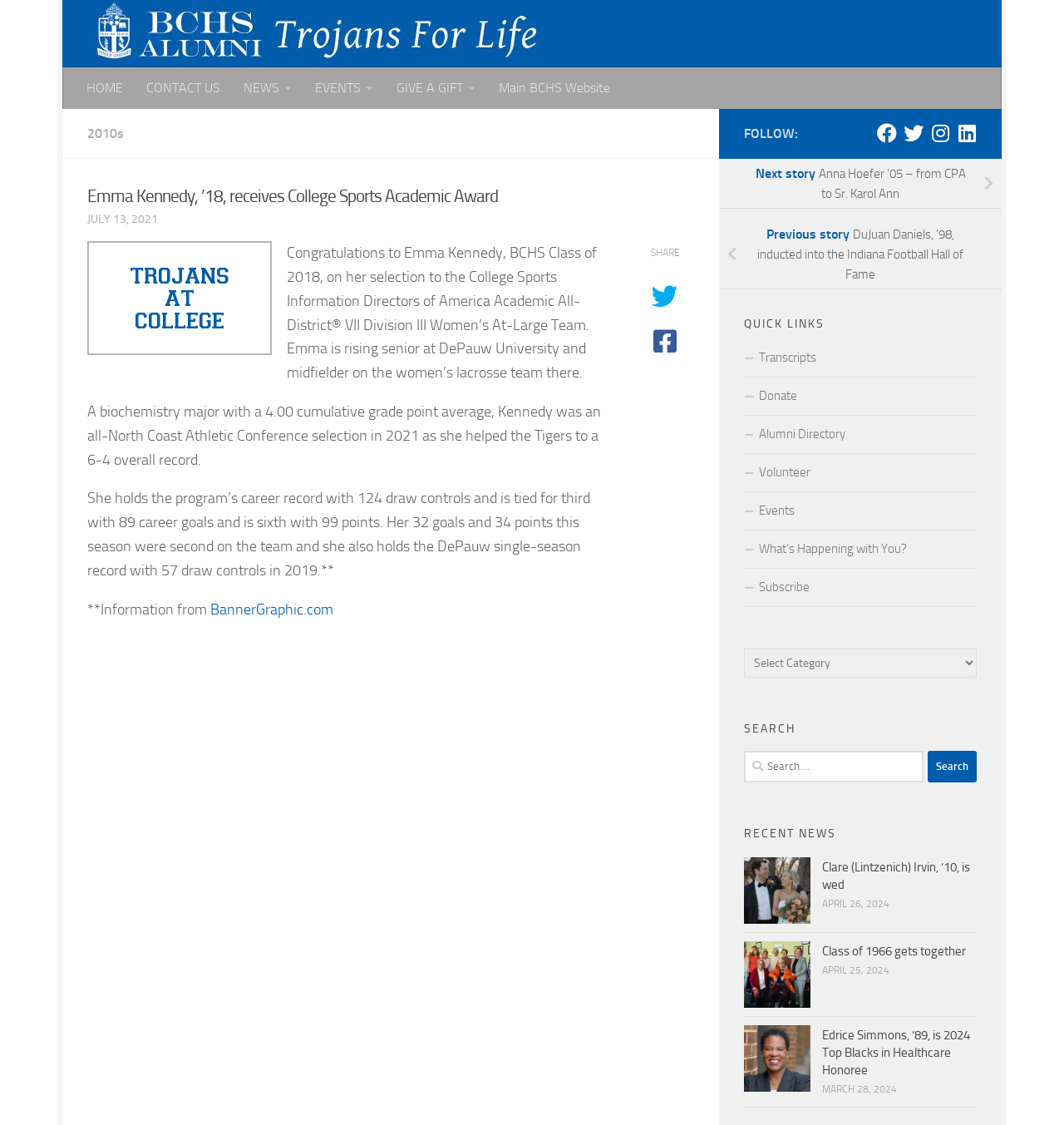Pinpoint the bounding box coordinates of the clickable area necessary to execute the following instruction: "View the next story about Anna Hoefer". The coordinates should be given as four float numbers between 0 and 1, namely [left, top, right, bottom].

[0.676, 0.141, 0.941, 0.185]